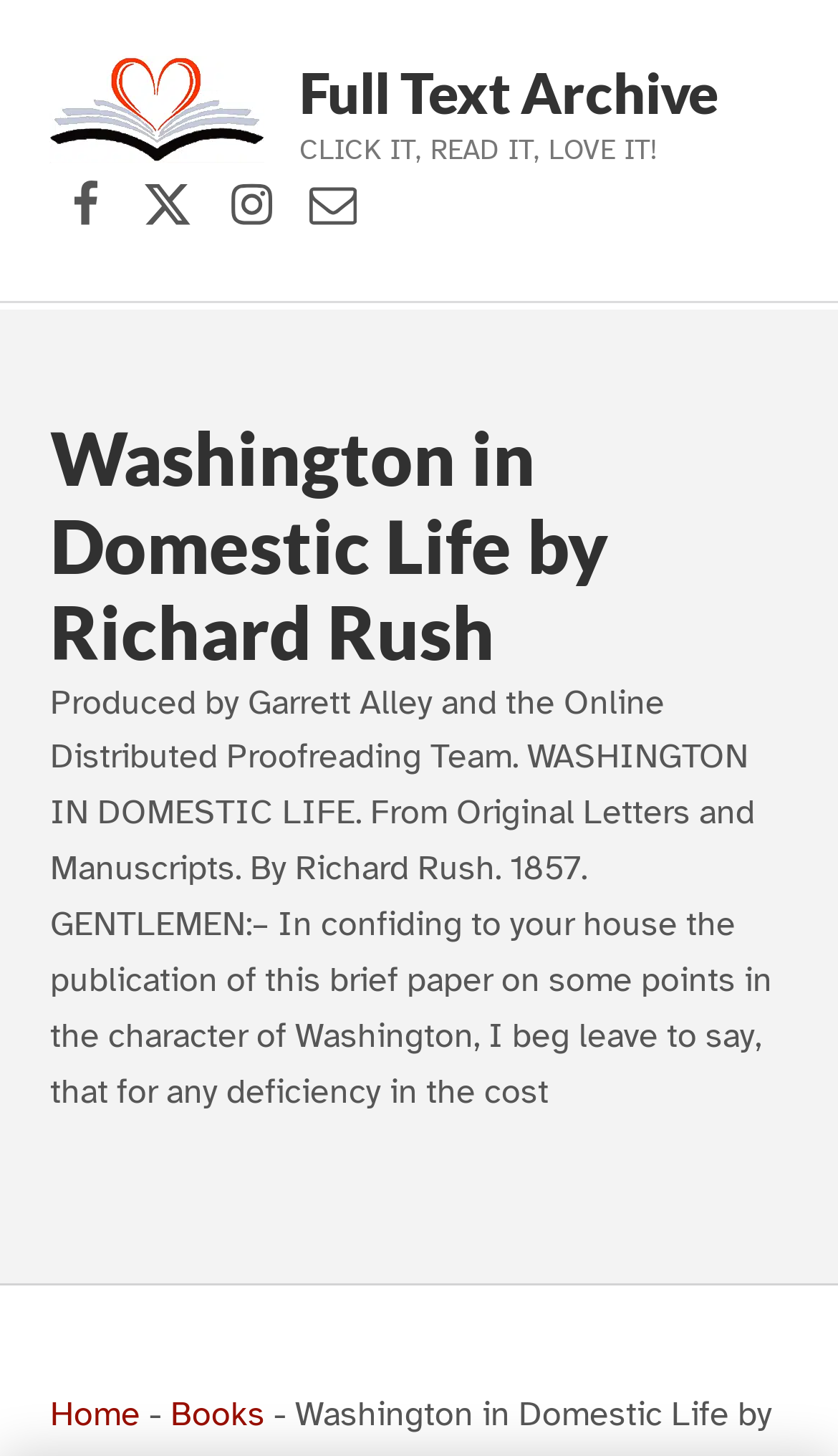Your task is to find and give the main heading text of the webpage.

Washington in Domestic Life by Richard Rush